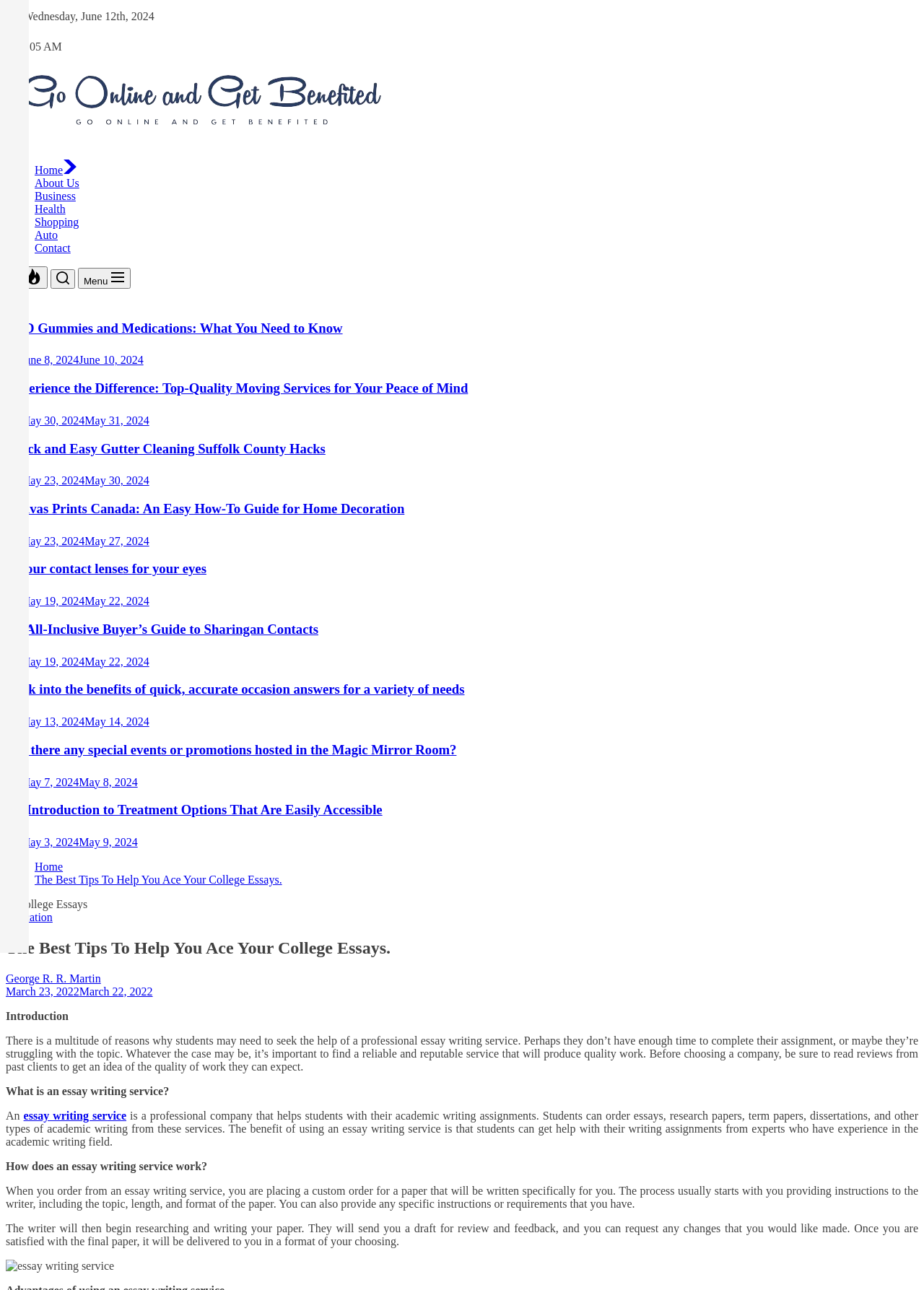Can you pinpoint the bounding box coordinates for the clickable element required for this instruction: "Click the 'CBD Gummies and Medications: What You Need to Know' article"? The coordinates should be four float numbers between 0 and 1, i.e., [left, top, right, bottom].

[0.006, 0.248, 0.994, 0.261]